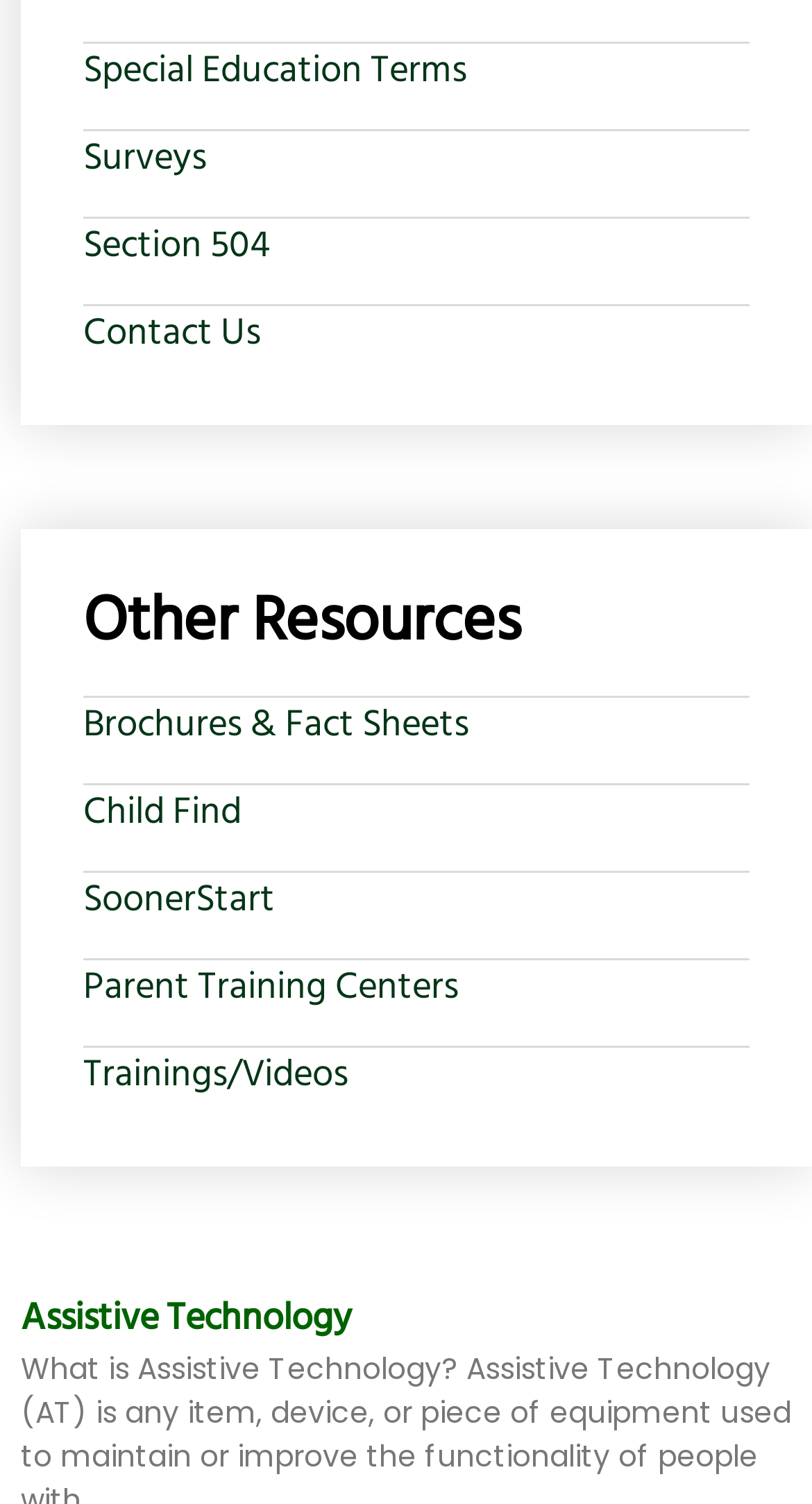Locate the UI element described by Surveys in the provided webpage screenshot. Return the bounding box coordinates in the format (top-left x, top-left y, bottom-right x, bottom-right y), ensuring all values are between 0 and 1.

[0.103, 0.086, 0.254, 0.127]